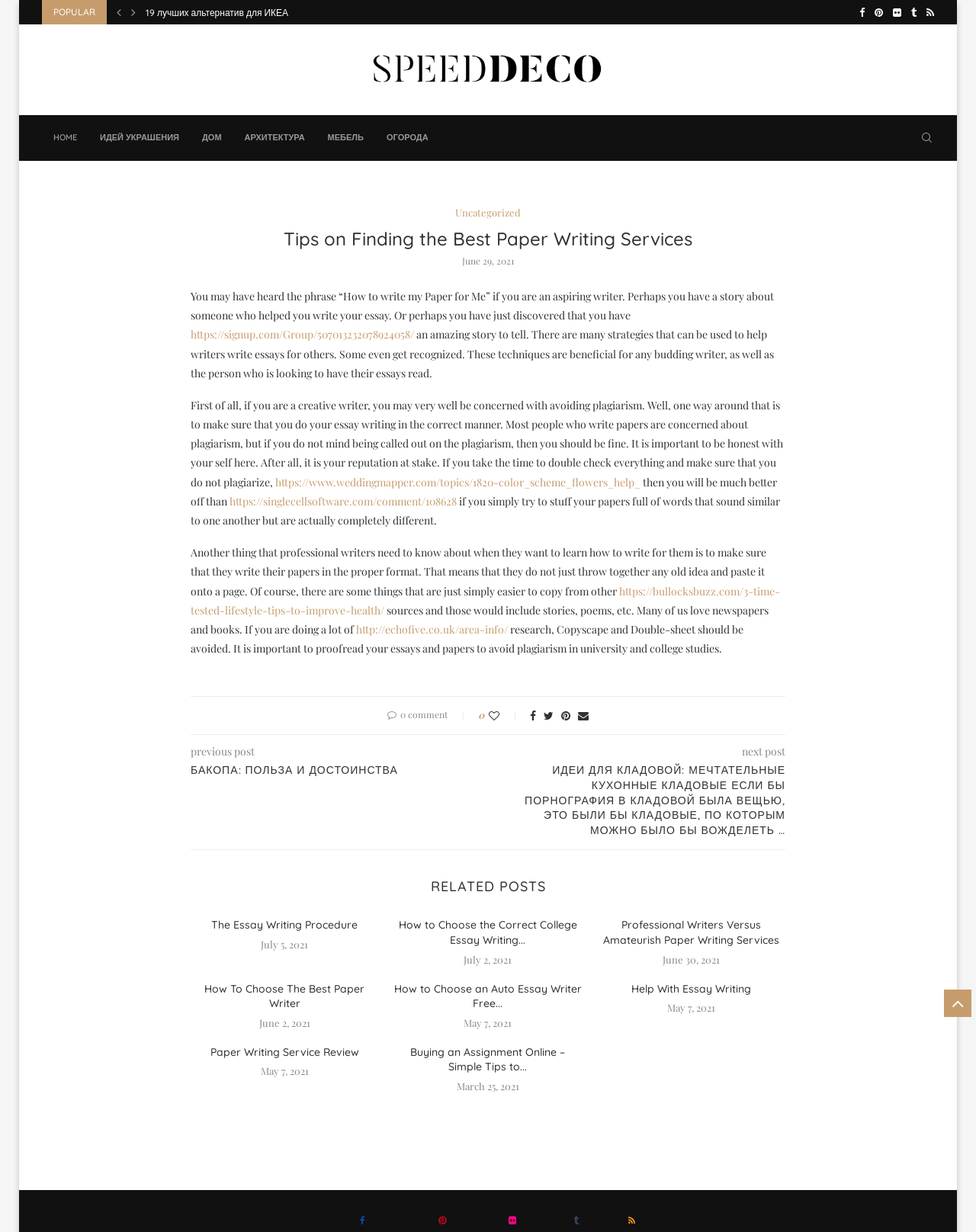Pinpoint the bounding box coordinates of the clickable area needed to execute the instruction: "Back to top". The coordinates should be specified as four float numbers between 0 and 1, i.e., [left, top, right, bottom].

None